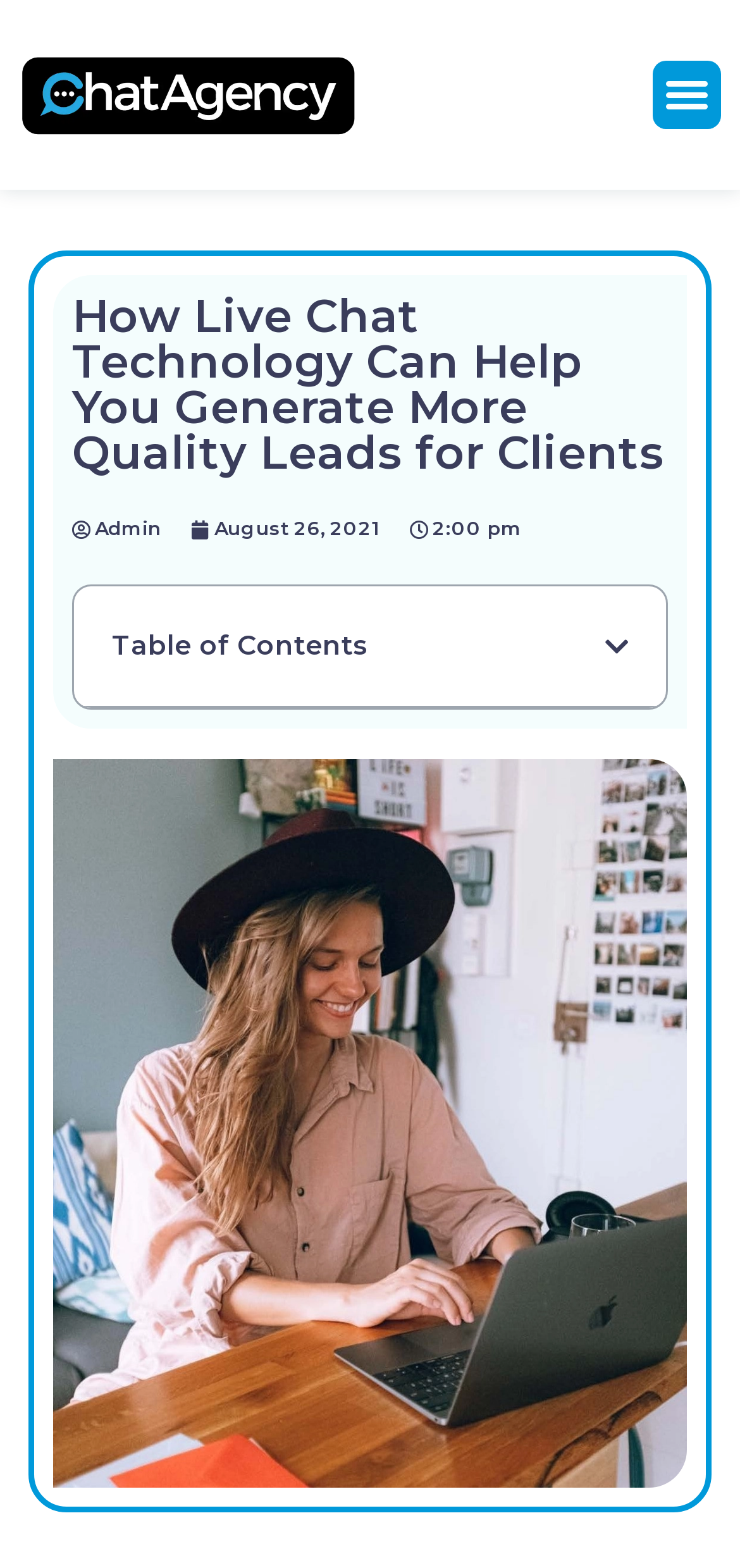Provide a brief response to the question below using a single word or phrase: 
What is the purpose of the button below the table of contents?

Open table of contents